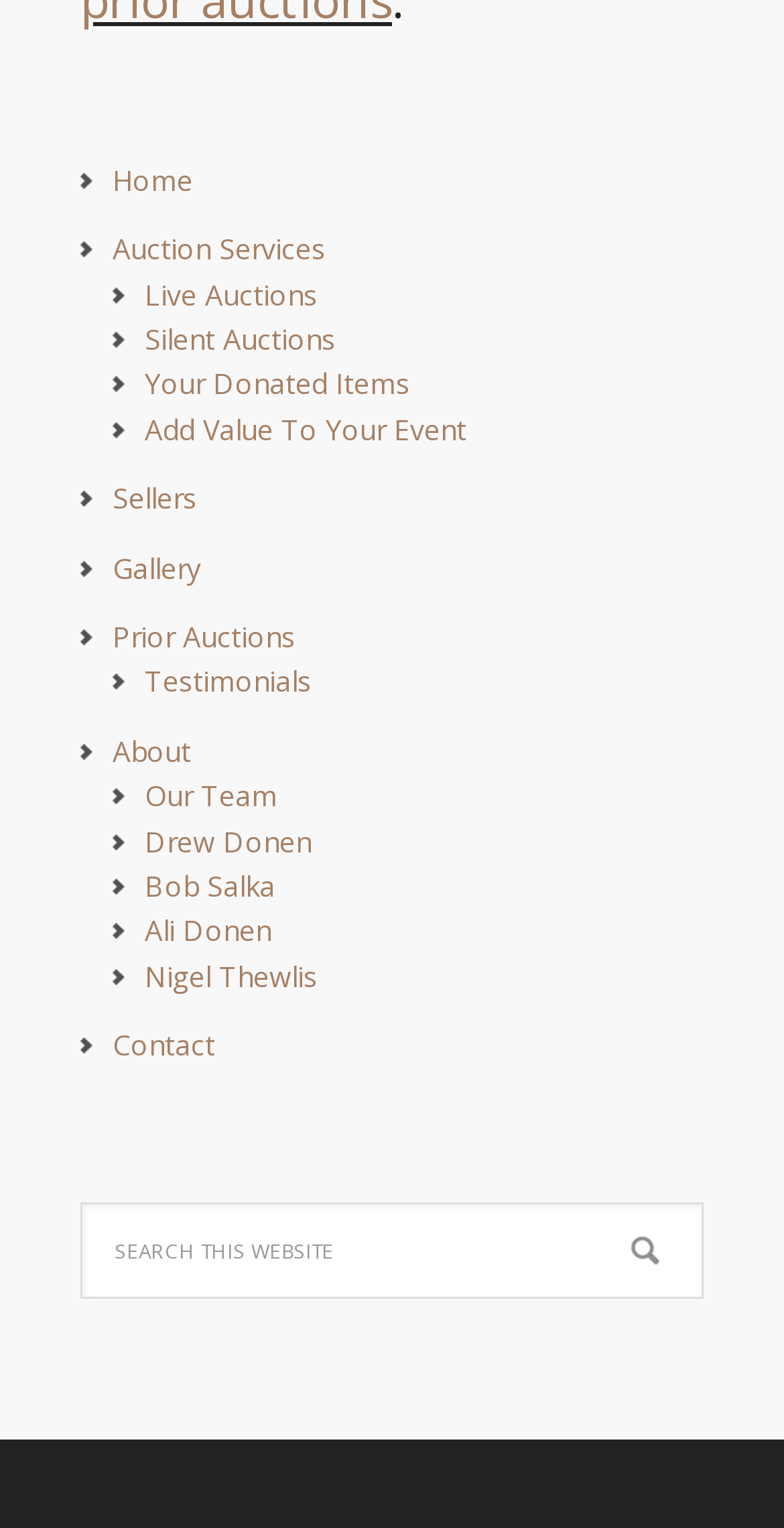Find the bounding box coordinates of the clickable area required to complete the following action: "go to home page".

[0.144, 0.105, 0.246, 0.13]